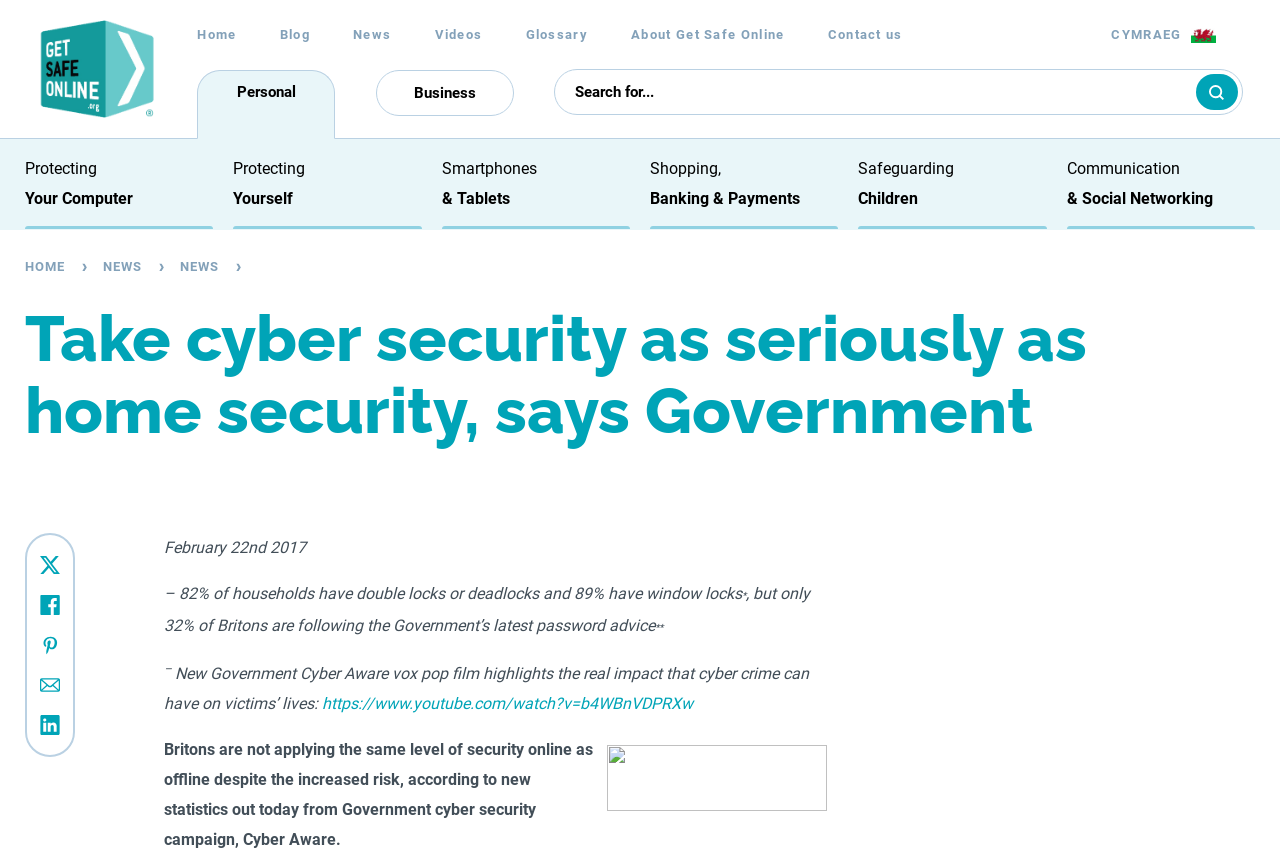Answer the following query concisely with a single word or phrase:
What is the vertical position of the 'Search' button?

Above the 'Personal' button